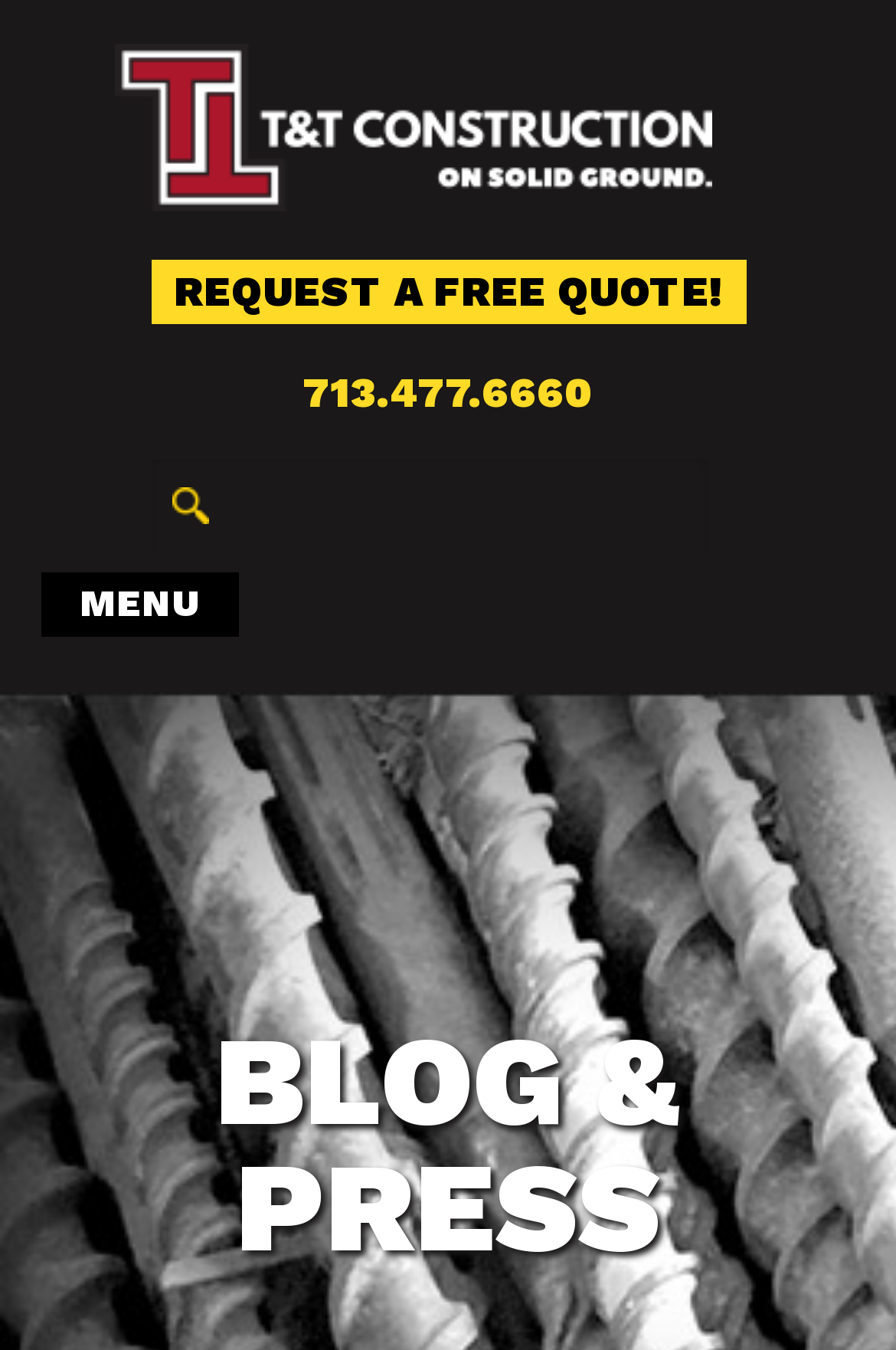What is the purpose of the search box?
Please look at the screenshot and answer using one word or phrase.

To search the website